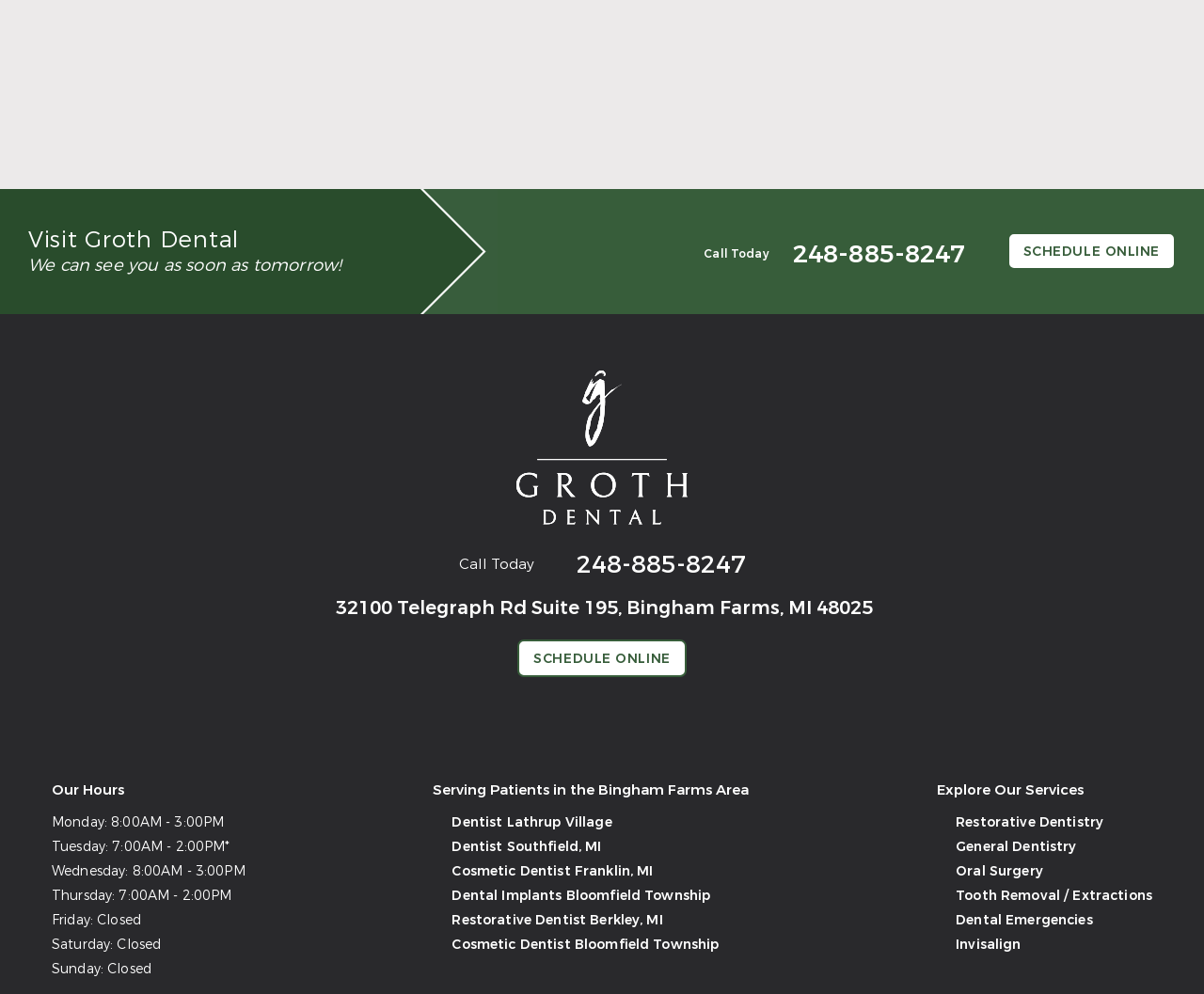Please reply with a single word or brief phrase to the question: 
What services does the dentist offer?

Restorative Dentistry, General Dentistry, etc.